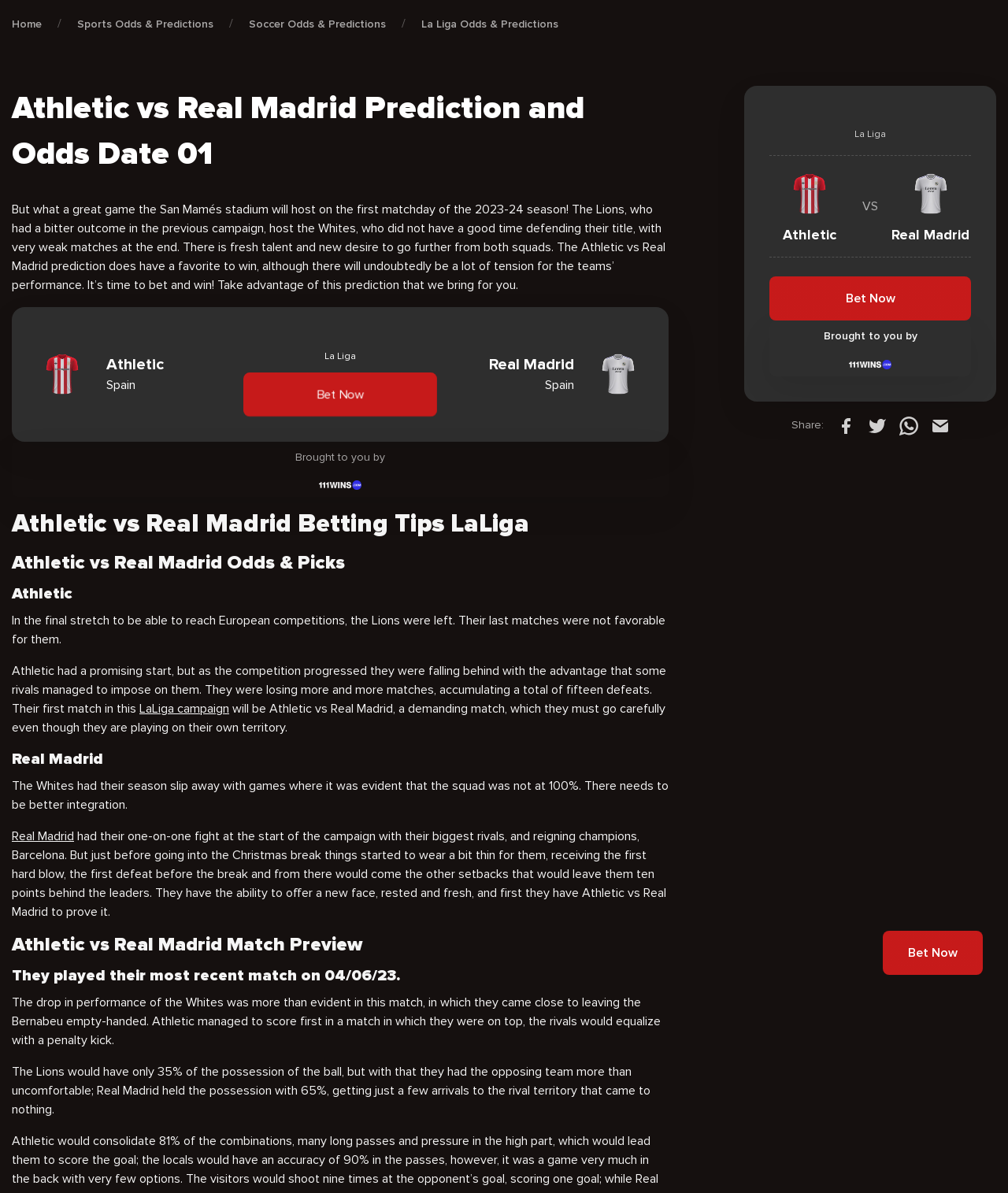Identify the bounding box coordinates of the area you need to click to perform the following instruction: "Click on 'Bet Now'".

[0.241, 0.312, 0.434, 0.349]